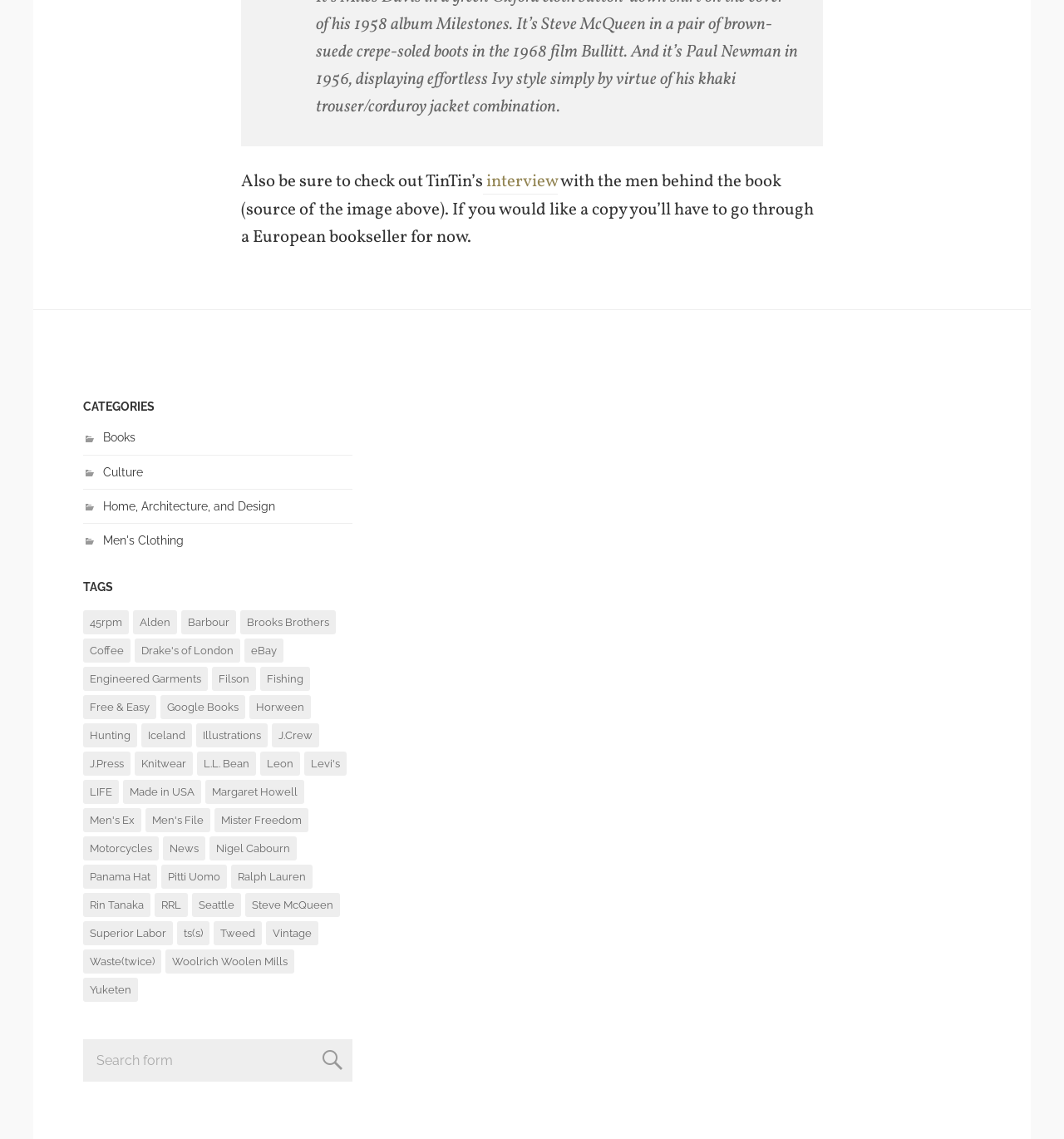What is the topic of the interview mentioned on this webpage?
Please answer the question with a detailed response using the information from the screenshot.

I read the text above the 'interview' link, which mentions 'TinTin's' and a book, suggesting that the interview is related to a book about TinTin.